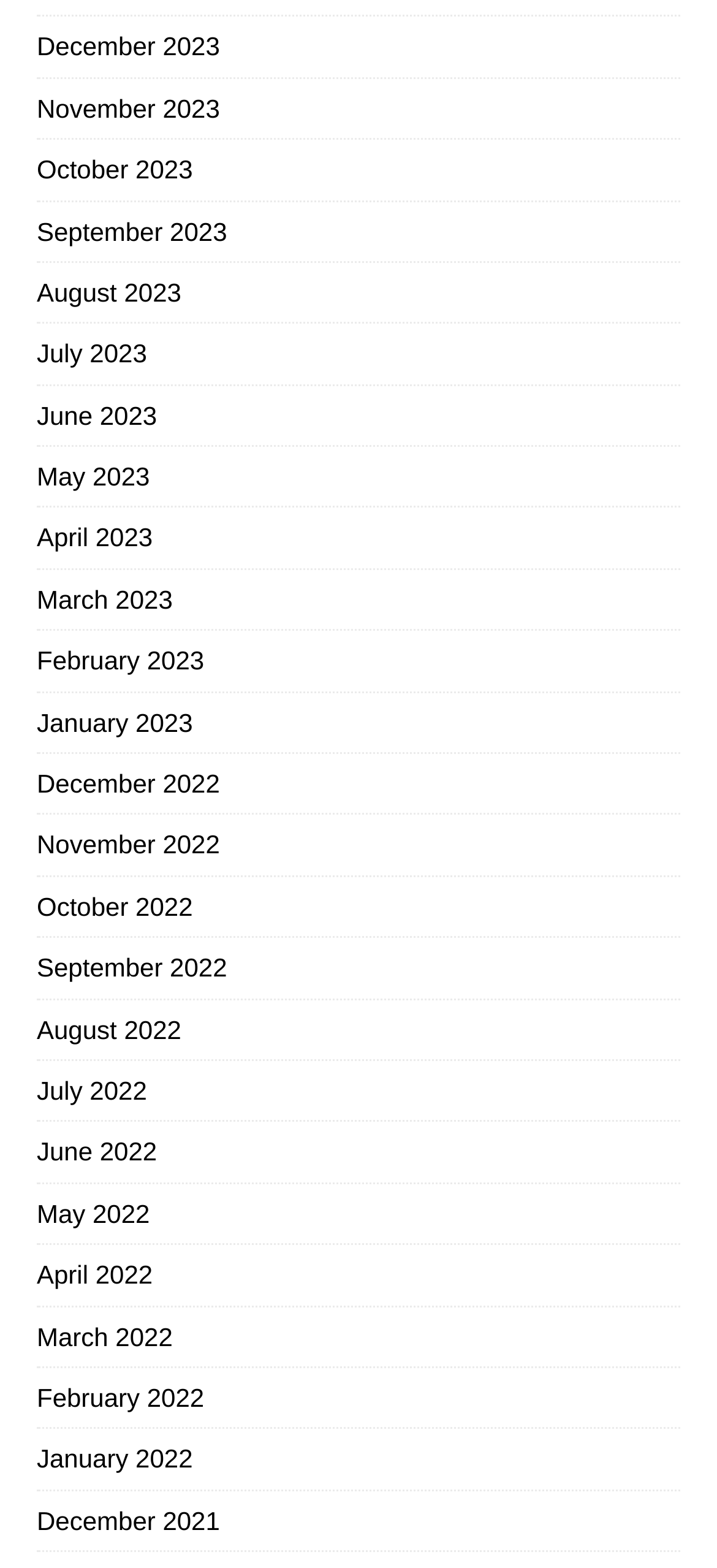Pinpoint the bounding box coordinates of the clickable element needed to complete the instruction: "Browse January 2023". The coordinates should be provided as four float numbers between 0 and 1: [left, top, right, bottom].

[0.051, 0.465, 0.949, 0.503]